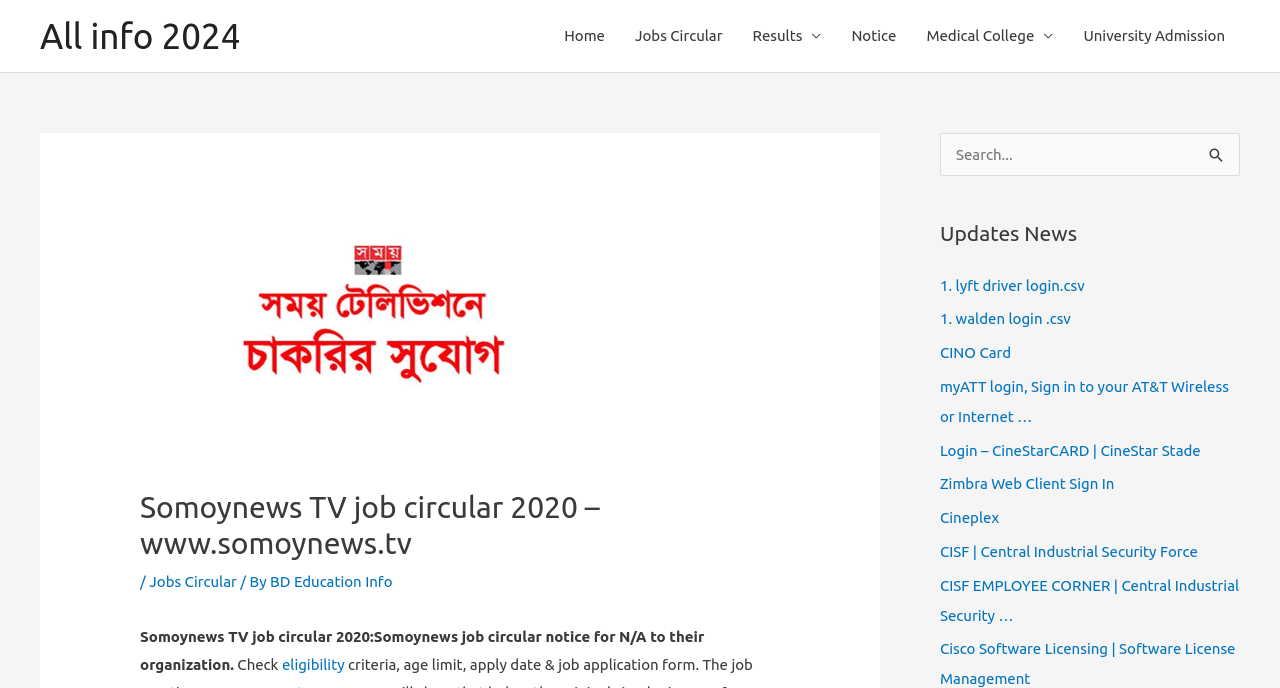Provide a comprehensive description of the webpage.

The webpage is about Somoynews TV job circular 2020, specifically a job circular notice for an unspecified organization. At the top-left corner, there is a link "All info 2024". Below it, there is a navigation menu with links to different sections of the website, including "Home", "Jobs Circular", "Results", "Notice", "Medical College", and "University Admission".

On the left side of the page, there is a header section with an image of Somoynews TV job circular, a heading with the same title, and a link to "Jobs Circular". Below the header, there is a paragraph of text describing the job circular, which mentions checking eligibility criteria, age limit, and applying.

On the right side of the page, there is a complementary section with a search box and a button labeled "Search". Above the search box, there is a heading "Updates News" followed by a list of links to various news articles or updates, including "lyft driver login", "walden login", "CINO Card", and several others.

Overall, the webpage appears to be a job listing or career portal with a focus on Somoynews TV job circular 2020, and provides links to related news and updates.